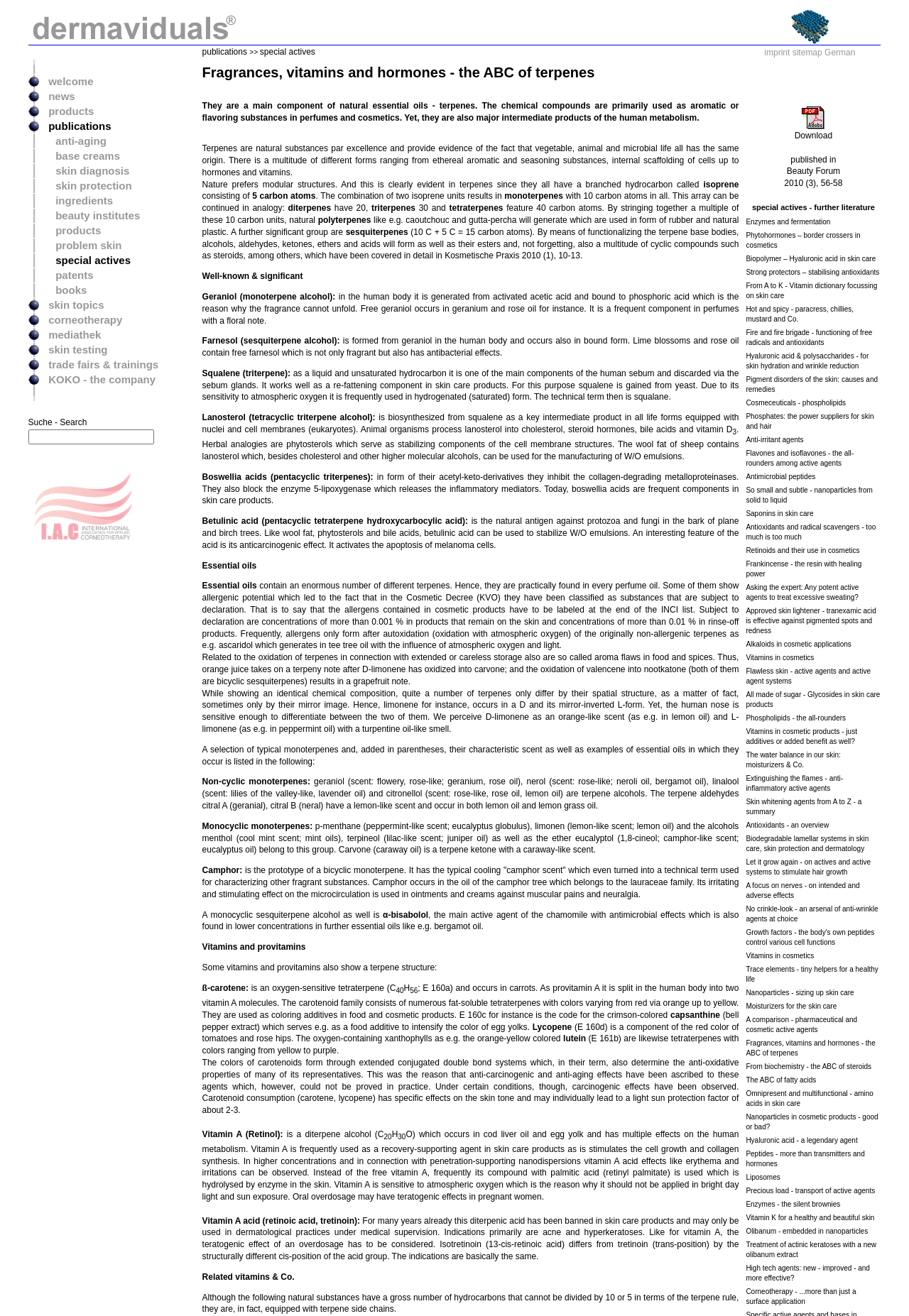Please identify the bounding box coordinates of the element that needs to be clicked to execute the following command: "click on dermaviduals logo". Provide the bounding box using four float numbers between 0 and 1, formatted as [left, top, right, bottom].

[0.031, 0.01, 0.265, 0.034]